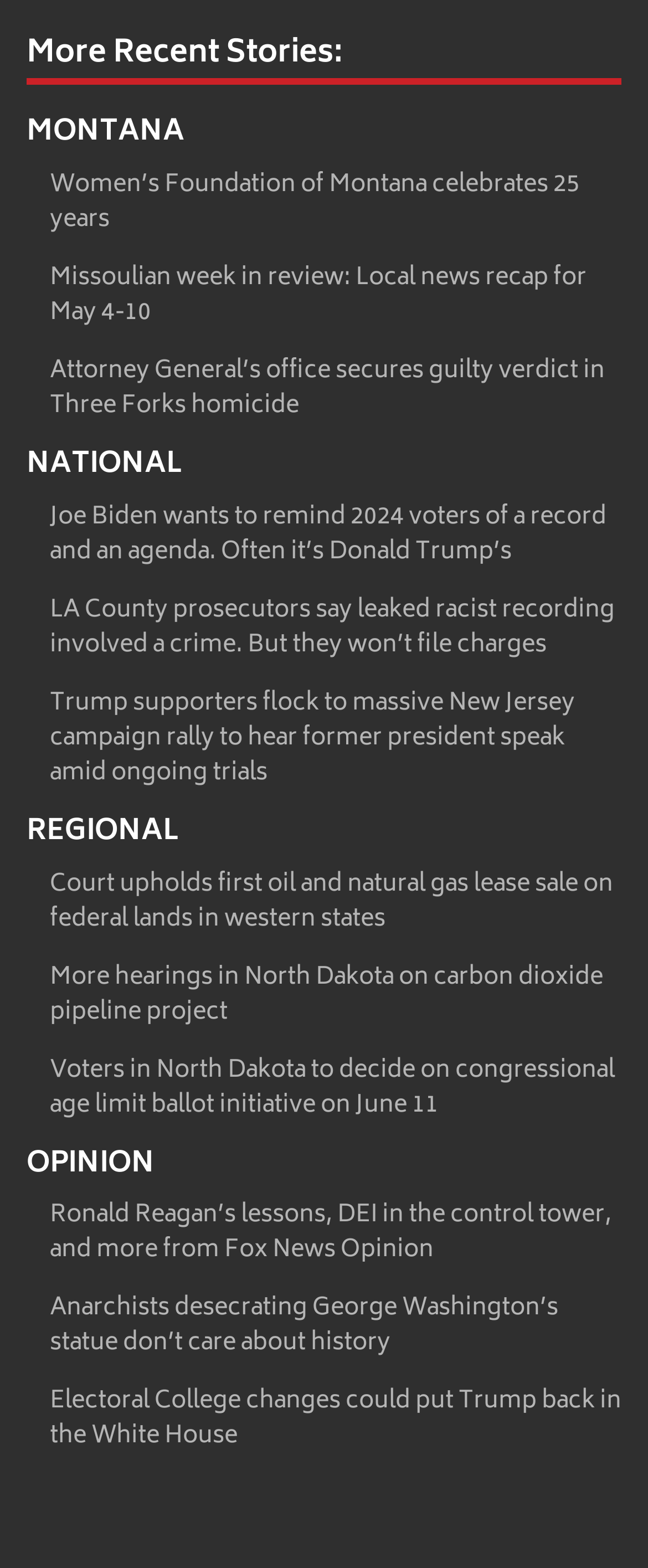Can you look at the image and give a comprehensive answer to the question:
How many headings are there?

I counted the number of headings, which are 'More Recent Stories:', 'MONTANA', 'NATIONAL', 'REGIONAL', and 'OPINION'.